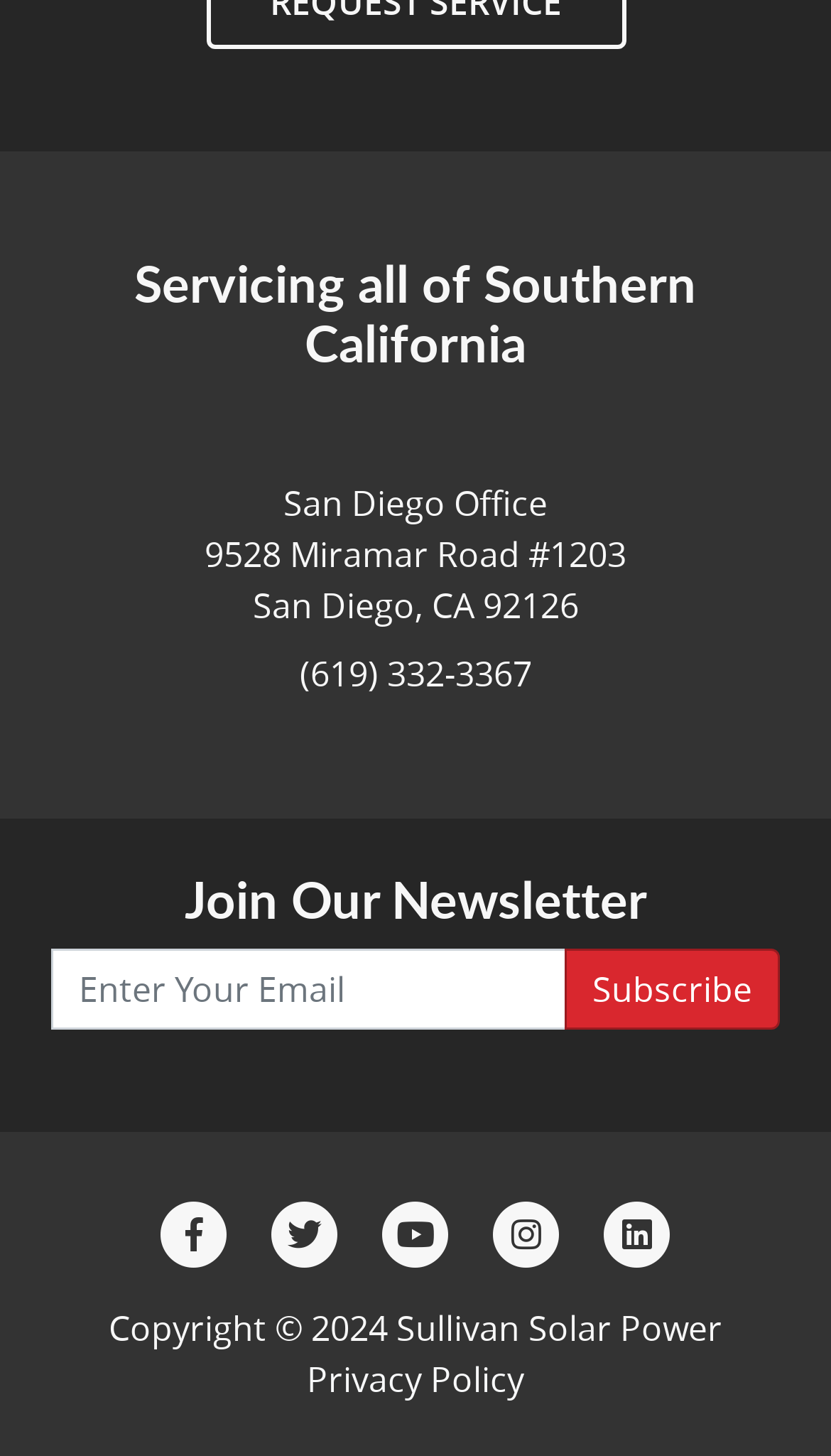How can I join the company's newsletter?
Give a detailed explanation using the information visible in the image.

I found the 'Join Our Newsletter' text, and then looked for the related input field and button, which are the 'Enter Your Email' textbox and the 'Subscribe' button, respectively.